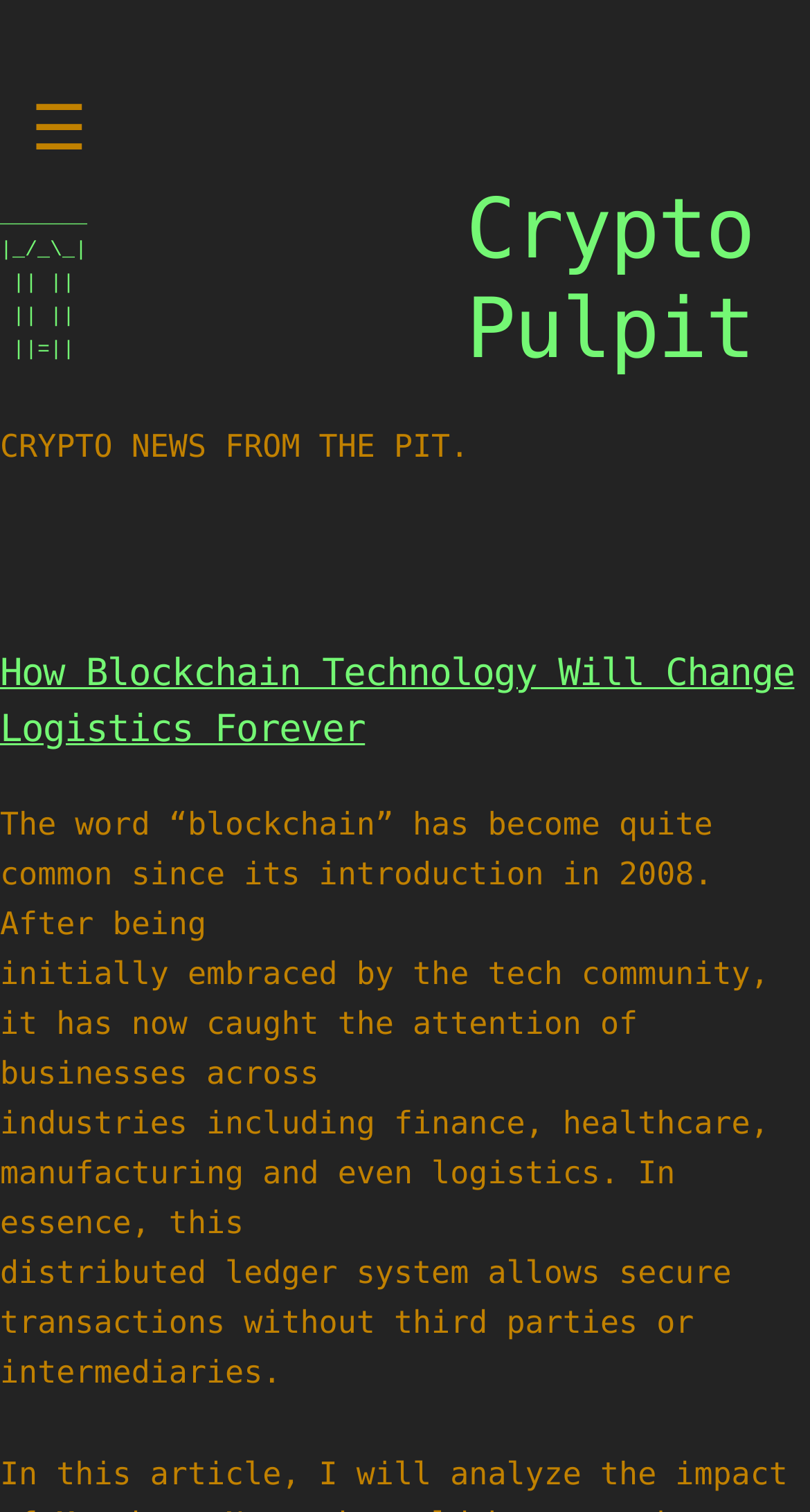What industries have adopted blockchain technology?
Provide an in-depth and detailed explanation in response to the question.

The article mentions that blockchain technology has been adopted by various industries, including finance, healthcare, manufacturing, and logistics. This is stated in the second paragraph of the article.